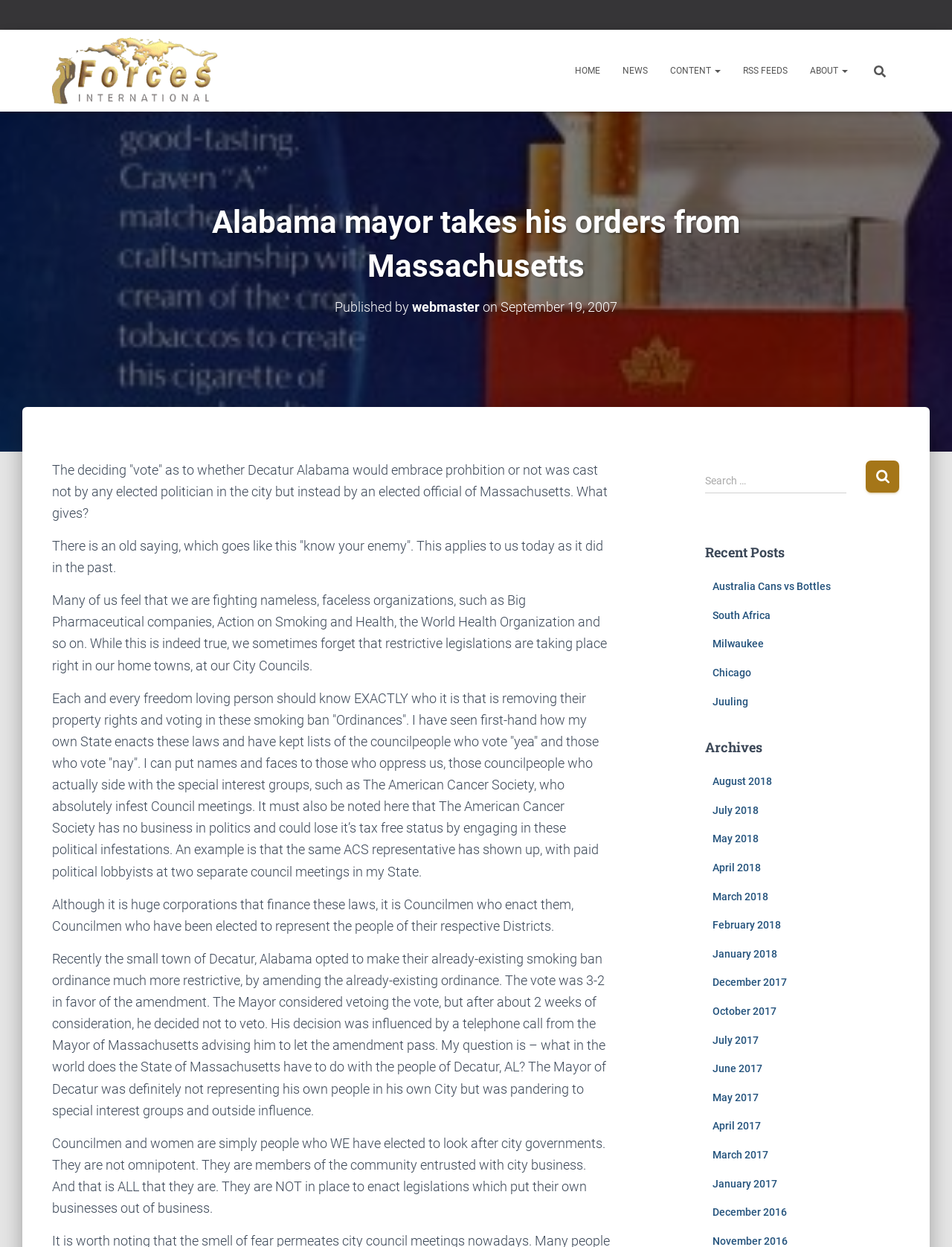Carefully examine the image and provide an in-depth answer to the question: What is the earliest archive month listed?

The 'Archives' section is located at the bottom of the webpage, and it lists various months from 2018 to 2016. The earliest archive month listed is December 2016.